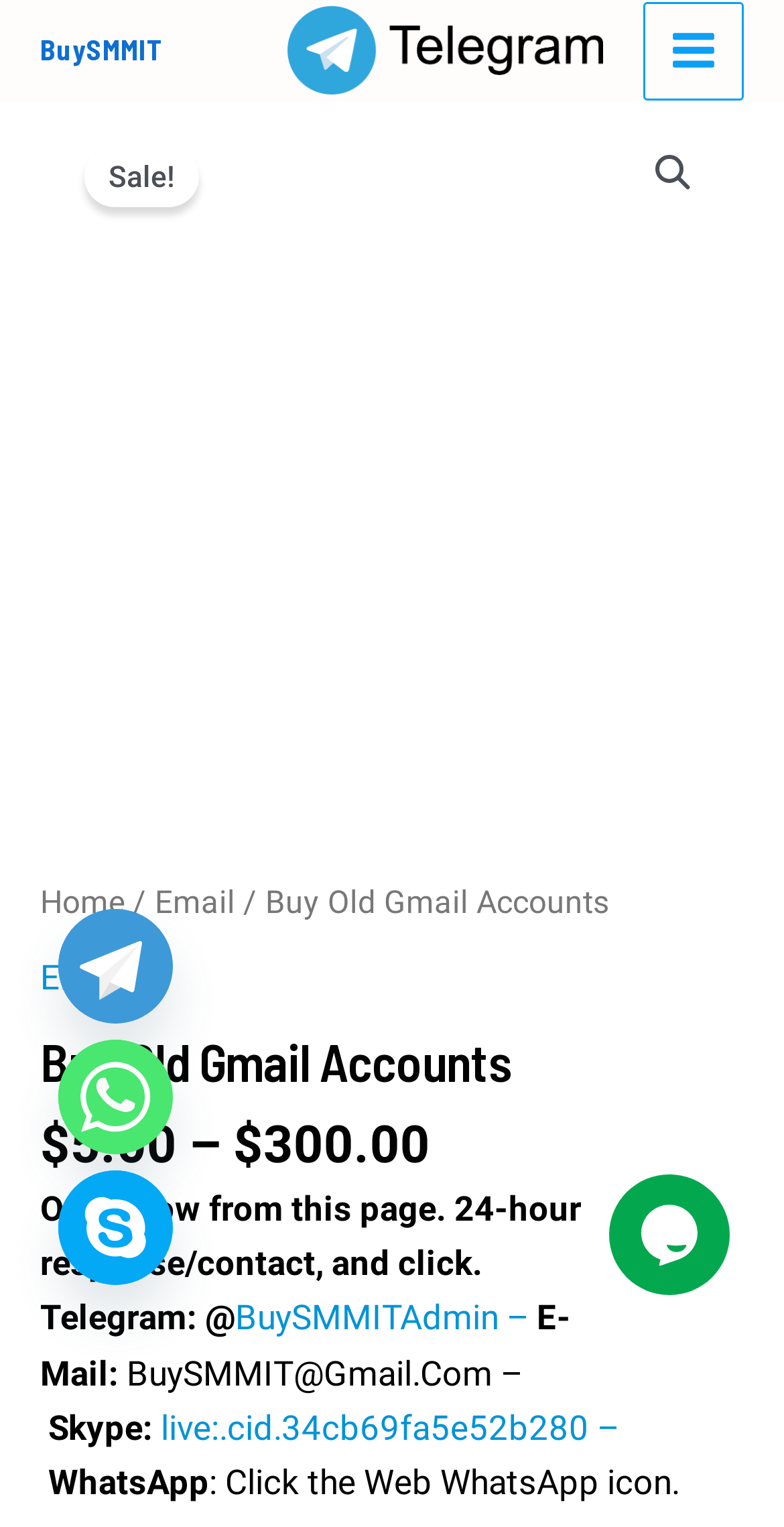What is the minimum price of an old Gmail account?
Please look at the screenshot and answer in one word or a short phrase.

$5.00